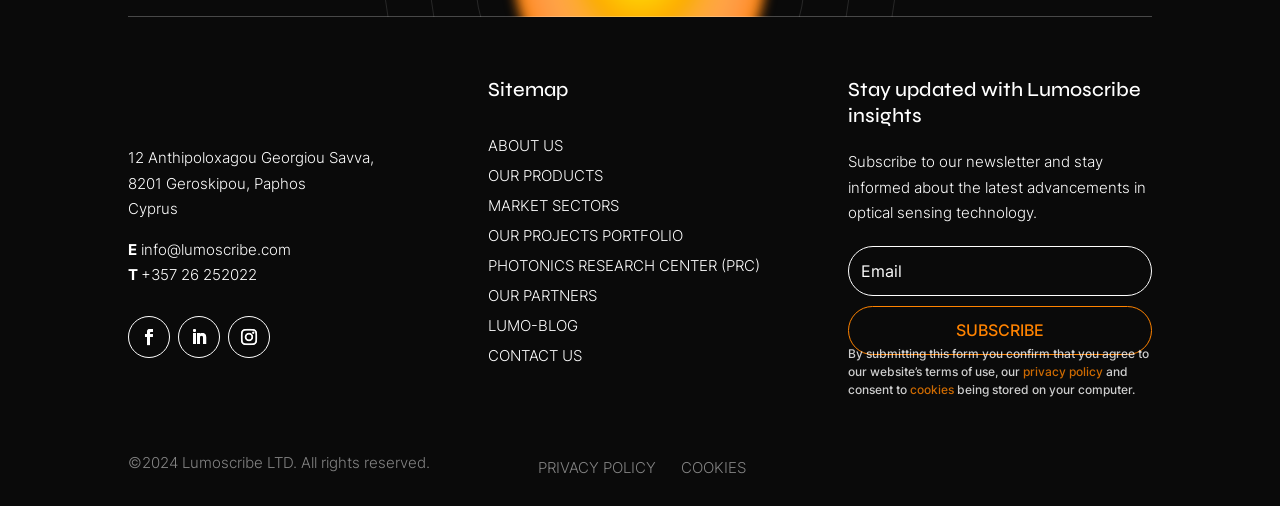Determine the bounding box coordinates of the clickable region to follow the instruction: "Click the link to contact via email".

[0.11, 0.473, 0.227, 0.511]